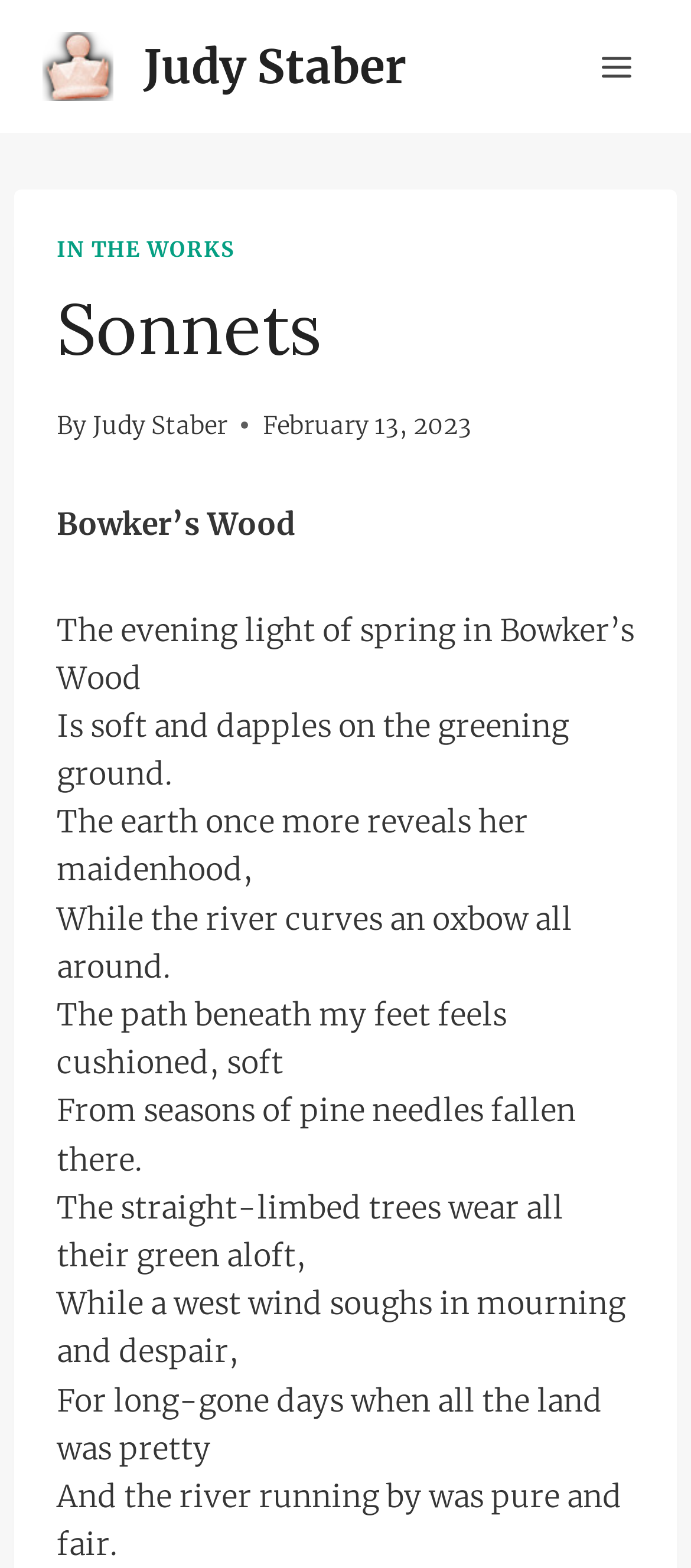Offer a meticulous caption that includes all visible features of the webpage.

The webpage appears to be a poetry page, specifically featuring a sonnet titled "Bowker's Wood" by Judy Staber. At the top left, there is a link to the author's name, accompanied by a small image of Judy Staber. On the top right, there is a button to open a menu.

Below the top section, the poem "Bowker's Wood" is displayed. The title "Bowker's Wood" is followed by 10 lines of poetry, each presented as a separate static text element. The poem describes the serene atmosphere of Bowker's Wood in the spring, with vivid imagery of the natural surroundings.

Above the poem, there is a header section that includes a link to "IN THE WORKS", a heading "Sonnets", and a link to the author's name again. The date "February 13, 2023" is also displayed in this section.